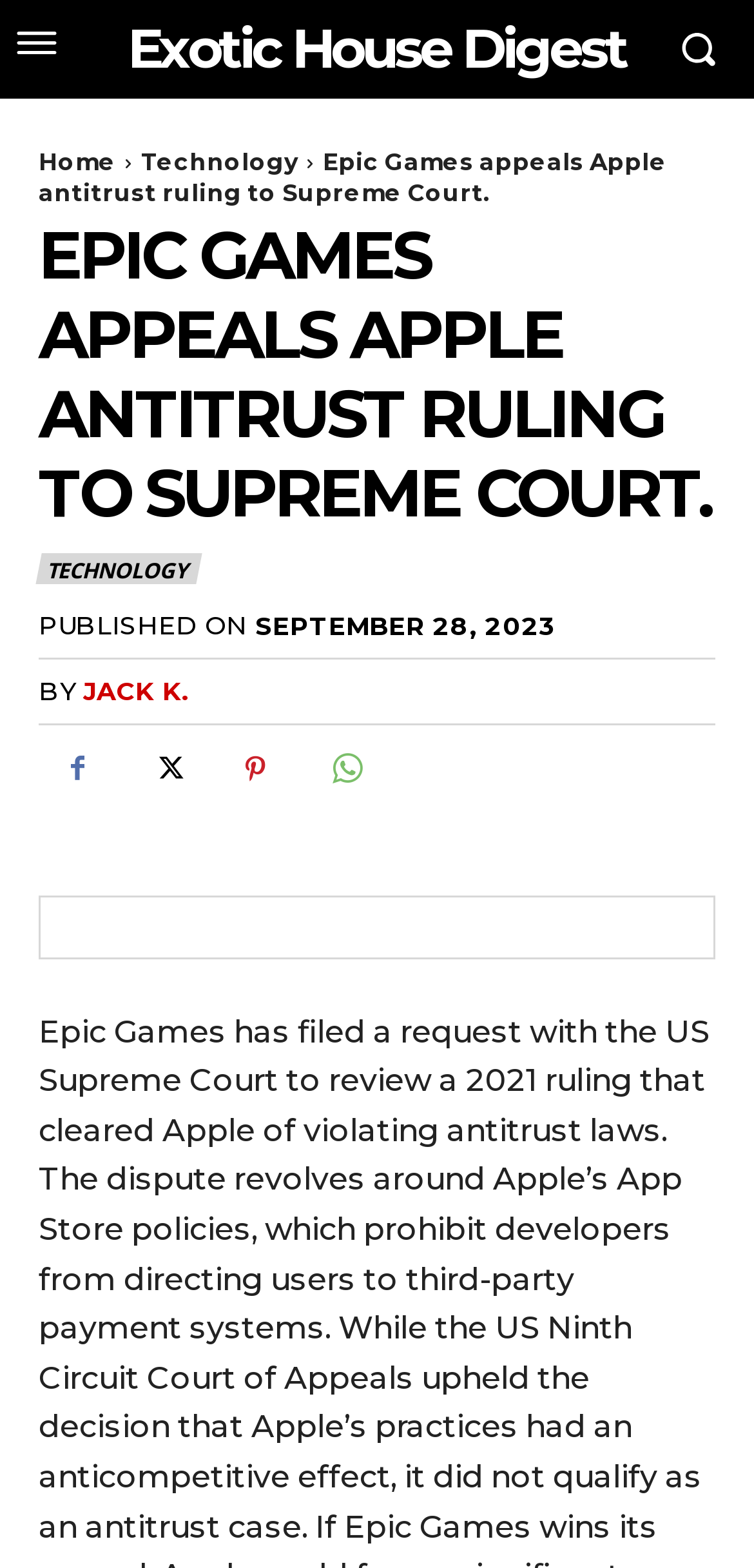Show the bounding box coordinates for the element that needs to be clicked to execute the following instruction: "click on Home". Provide the coordinates in the form of four float numbers between 0 and 1, i.e., [left, top, right, bottom].

[0.051, 0.094, 0.154, 0.112]